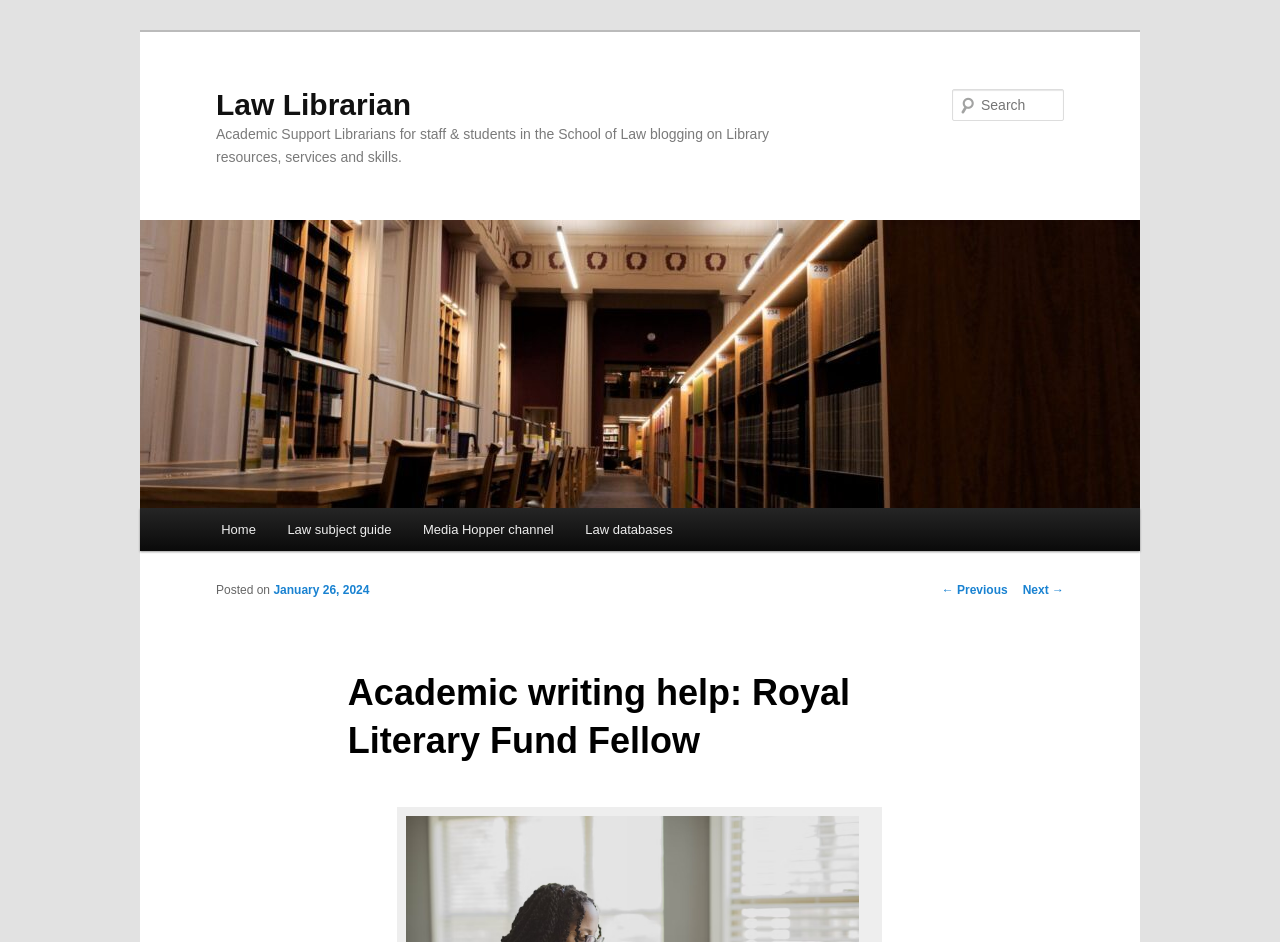Kindly provide the bounding box coordinates of the section you need to click on to fulfill the given instruction: "Visit the Law subject guide".

[0.212, 0.539, 0.318, 0.585]